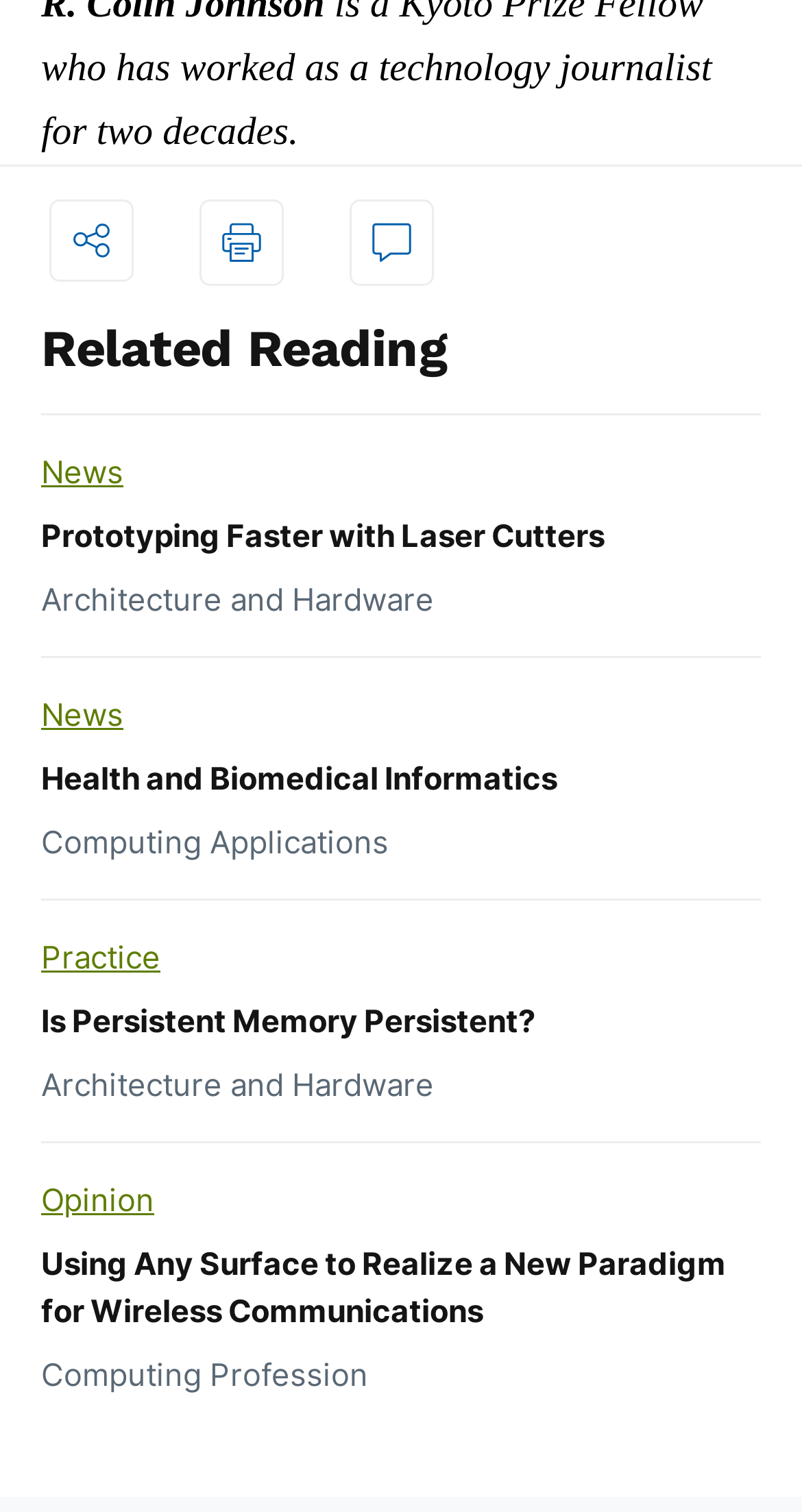Using the element description: "Architecture and Hardware", determine the bounding box coordinates. The coordinates should be in the format [left, top, right, bottom], with values between 0 and 1.

[0.051, 0.705, 0.541, 0.731]